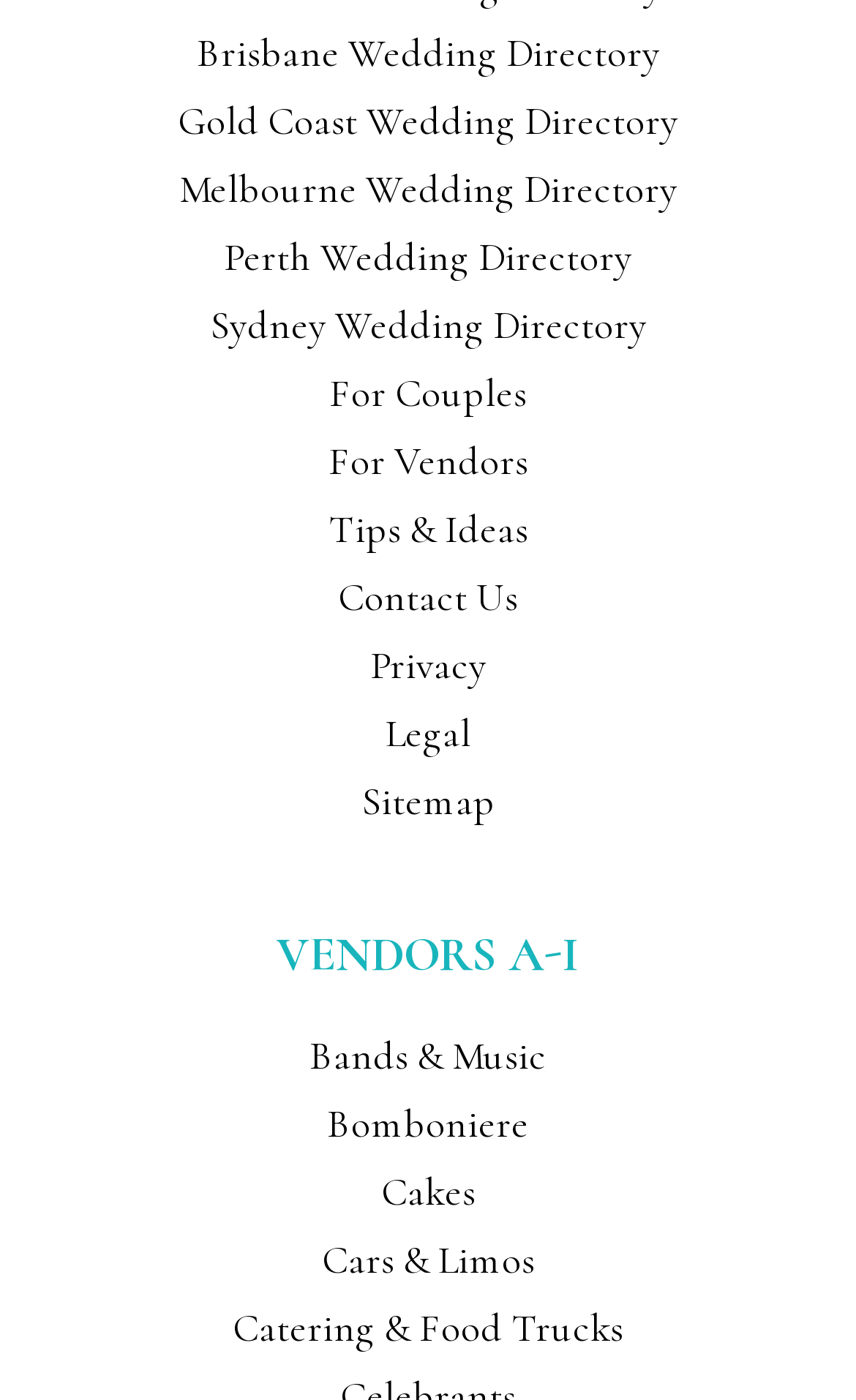Pinpoint the bounding box coordinates of the clickable area necessary to execute the following instruction: "View Brisbane Wedding Directory". The coordinates should be given as four float numbers between 0 and 1, namely [left, top, right, bottom].

[0.229, 0.02, 0.771, 0.055]